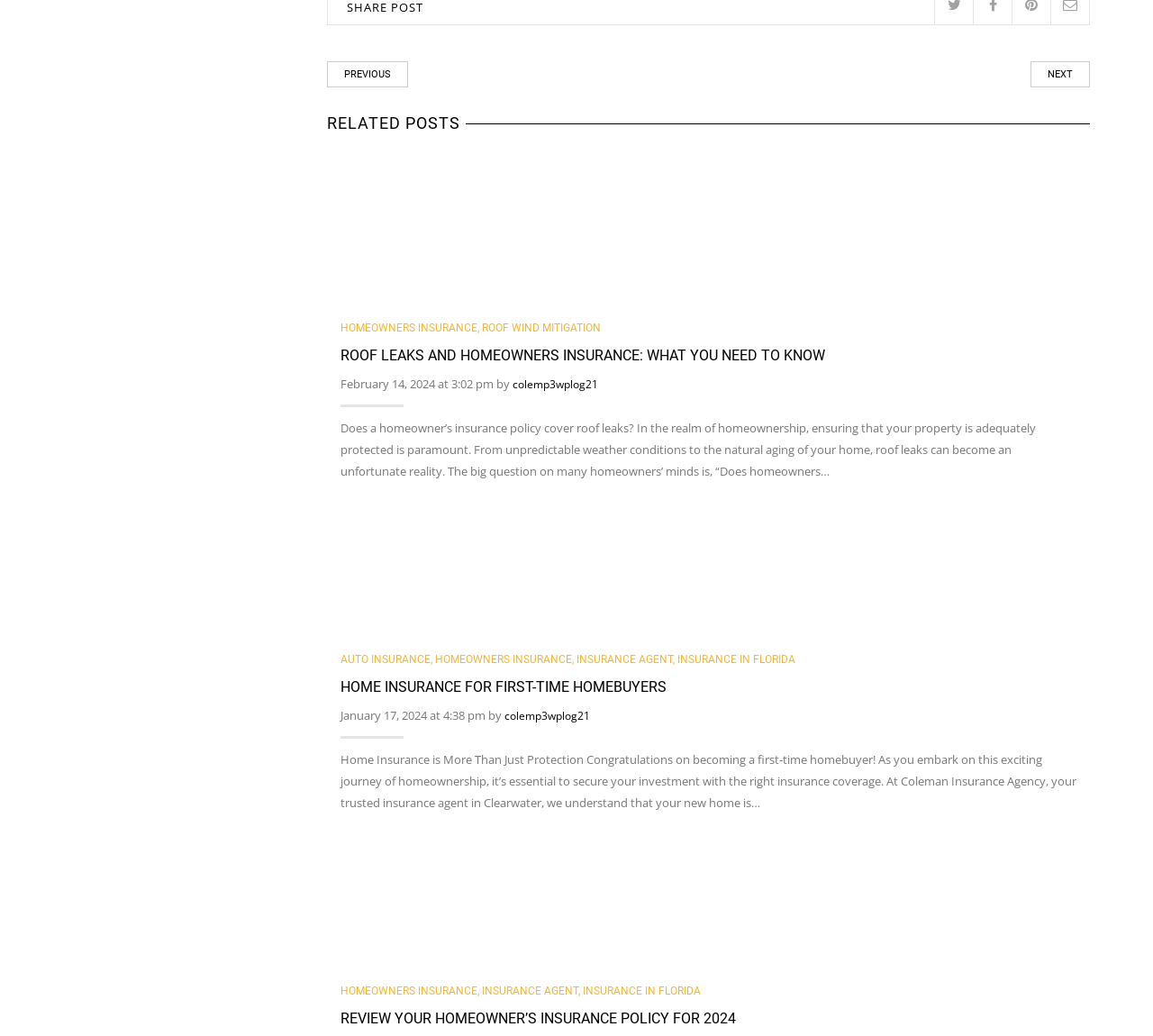Pinpoint the bounding box coordinates of the element that must be clicked to accomplish the following instruction: "Click on 'PREVIOUS'". The coordinates should be in the format of four float numbers between 0 and 1, i.e., [left, top, right, bottom].

[0.283, 0.059, 0.354, 0.084]